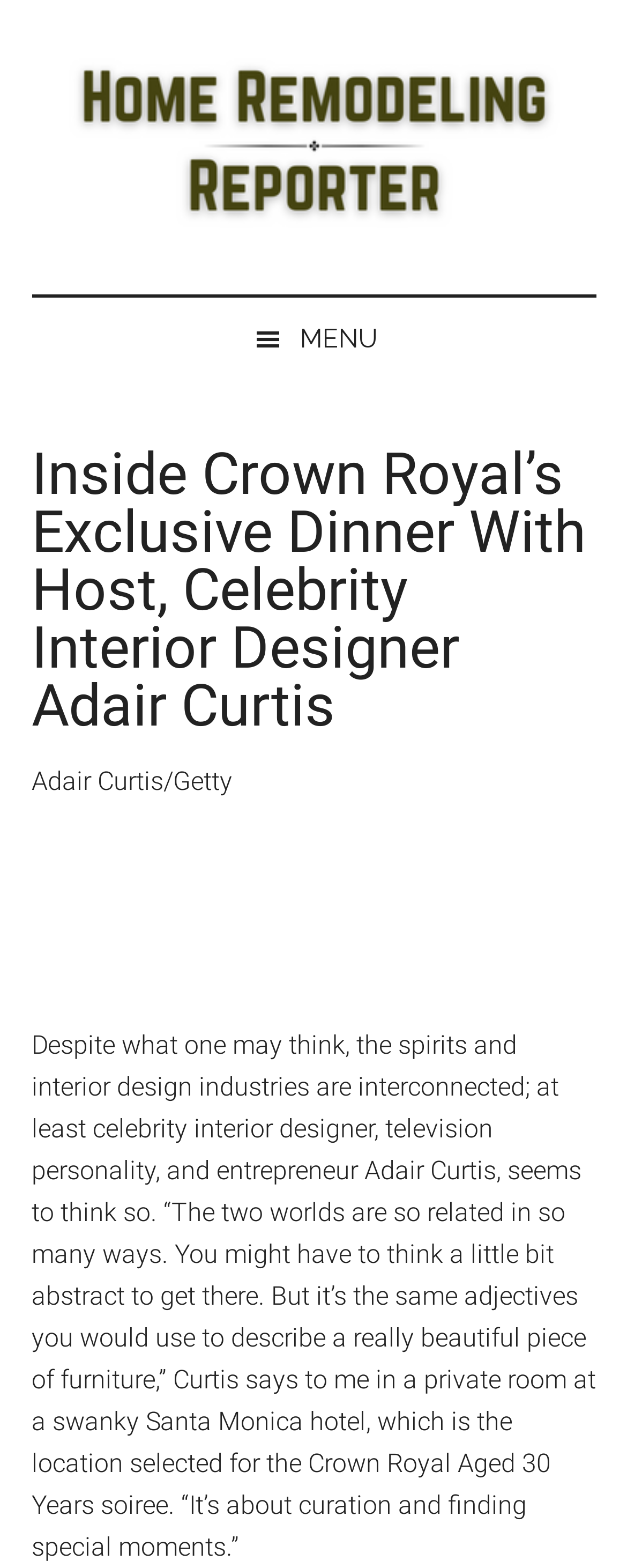Create a detailed narrative of the webpage’s visual and textual elements.

The webpage appears to be an article about an exclusive dinner event hosted by Crown Royal, featuring celebrity interior designer Adair Curtis. At the top left corner, there are three "Skip to" links, allowing users to navigate to main content, secondary menu, or primary sidebar. 

Below these links, a prominent link to "Home Remodeling Reporter" is displayed, accompanied by an image with the same name. To the right of this link, a static text reads "Trending News & Insight about Home Remodeling". 

On the top right corner, a menu button is located, which when expanded, reveals a header section containing the article title "Inside Crown Royal’s Exclusive Dinner With Host, Celebrity Interior Designer Adair Curtis". 

Below the article title, a static text "Adair Curtis/Getty" is displayed, likely indicating the source of an image. The main article content starts below this text, featuring a quote from Adair Curtis discussing the connection between the spirits and interior design industries. The text is divided into paragraphs, with the first paragraph describing Curtis' thoughts on the relationship between the two industries.